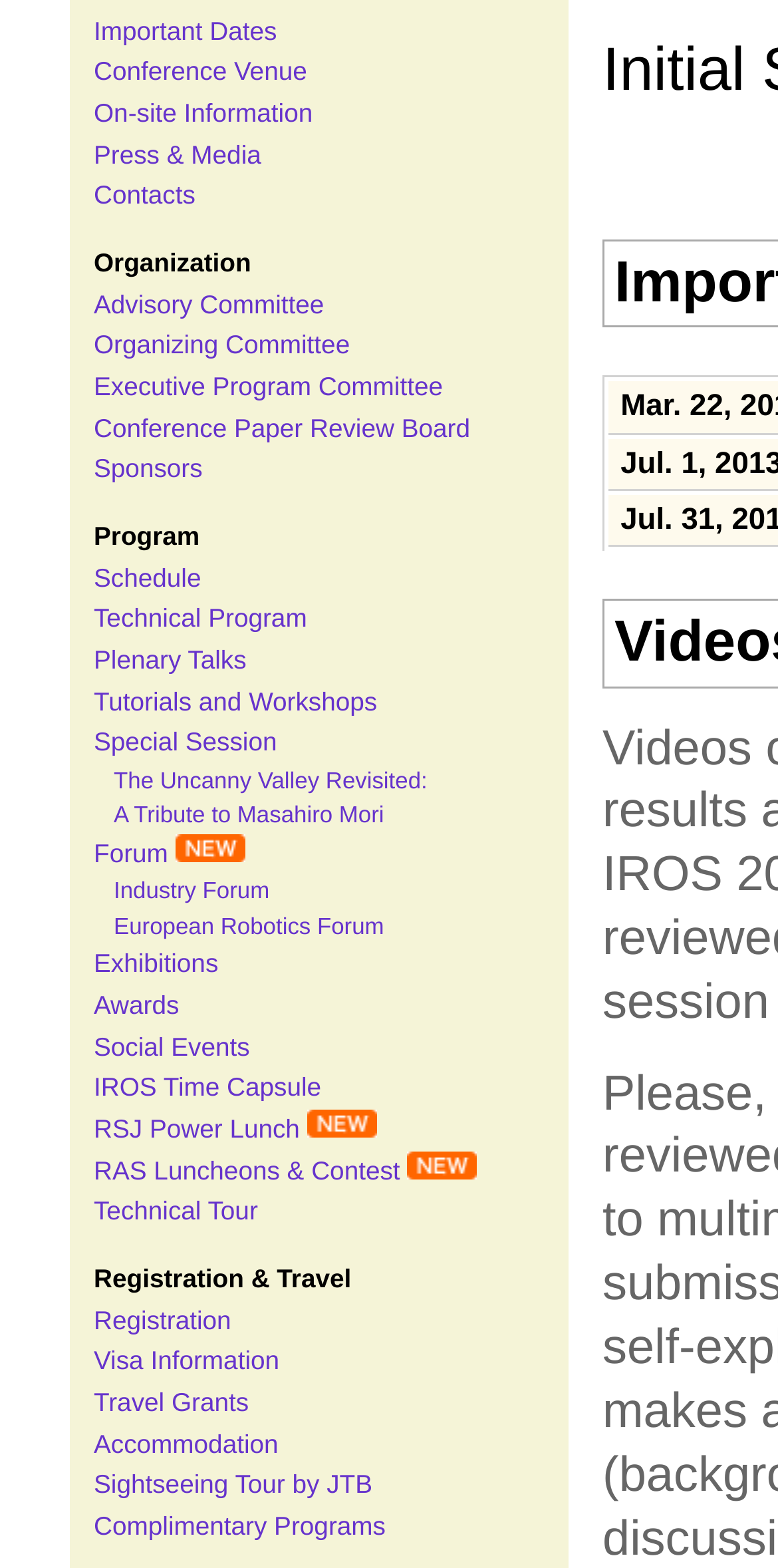Locate the UI element described as follows: "Horse T-Shirts". Return the bounding box coordinates as four float numbers between 0 and 1 in the order [left, top, right, bottom].

None